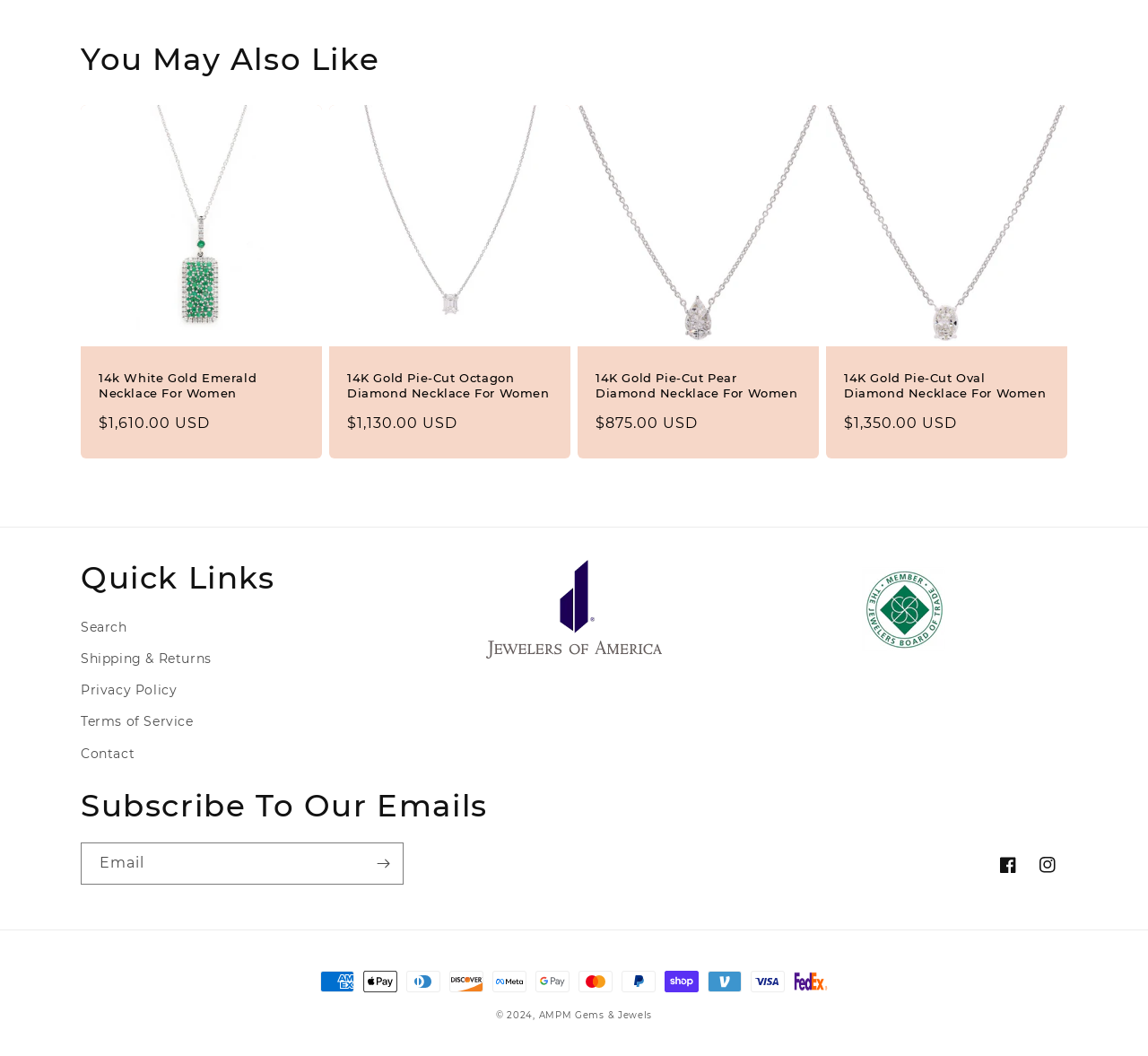Locate the bounding box coordinates of the clickable part needed for the task: "Click the 'Facebook' link".

[0.861, 0.8, 0.895, 0.837]